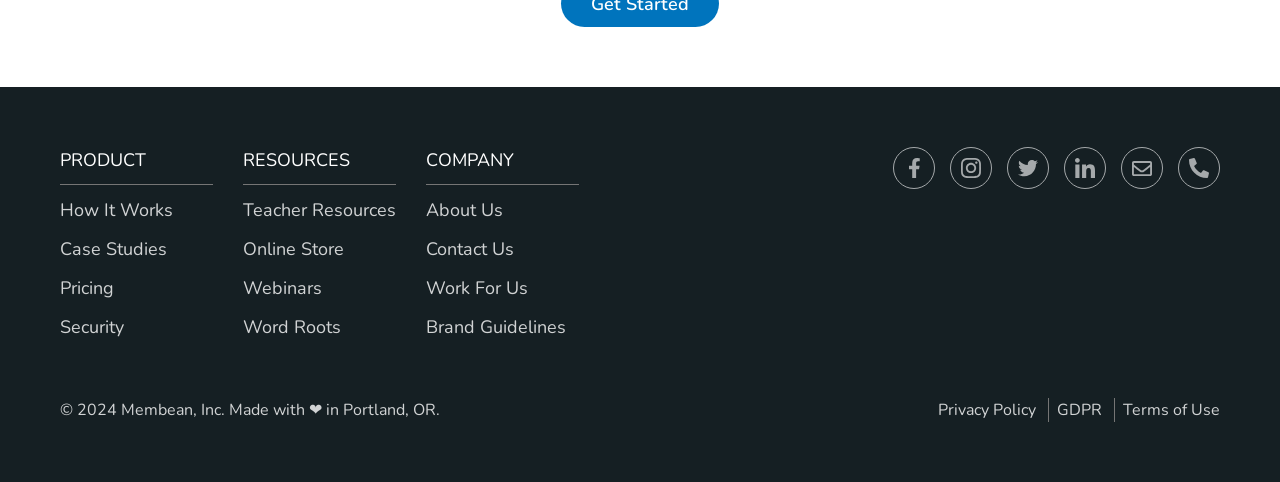Please use the details from the image to answer the following question comprehensively:
What is the main navigation category?

The main navigation category is 'PRODUCT' because it is the first heading element under the 'Main' navigation element, indicating that it is a primary category for the website's content.